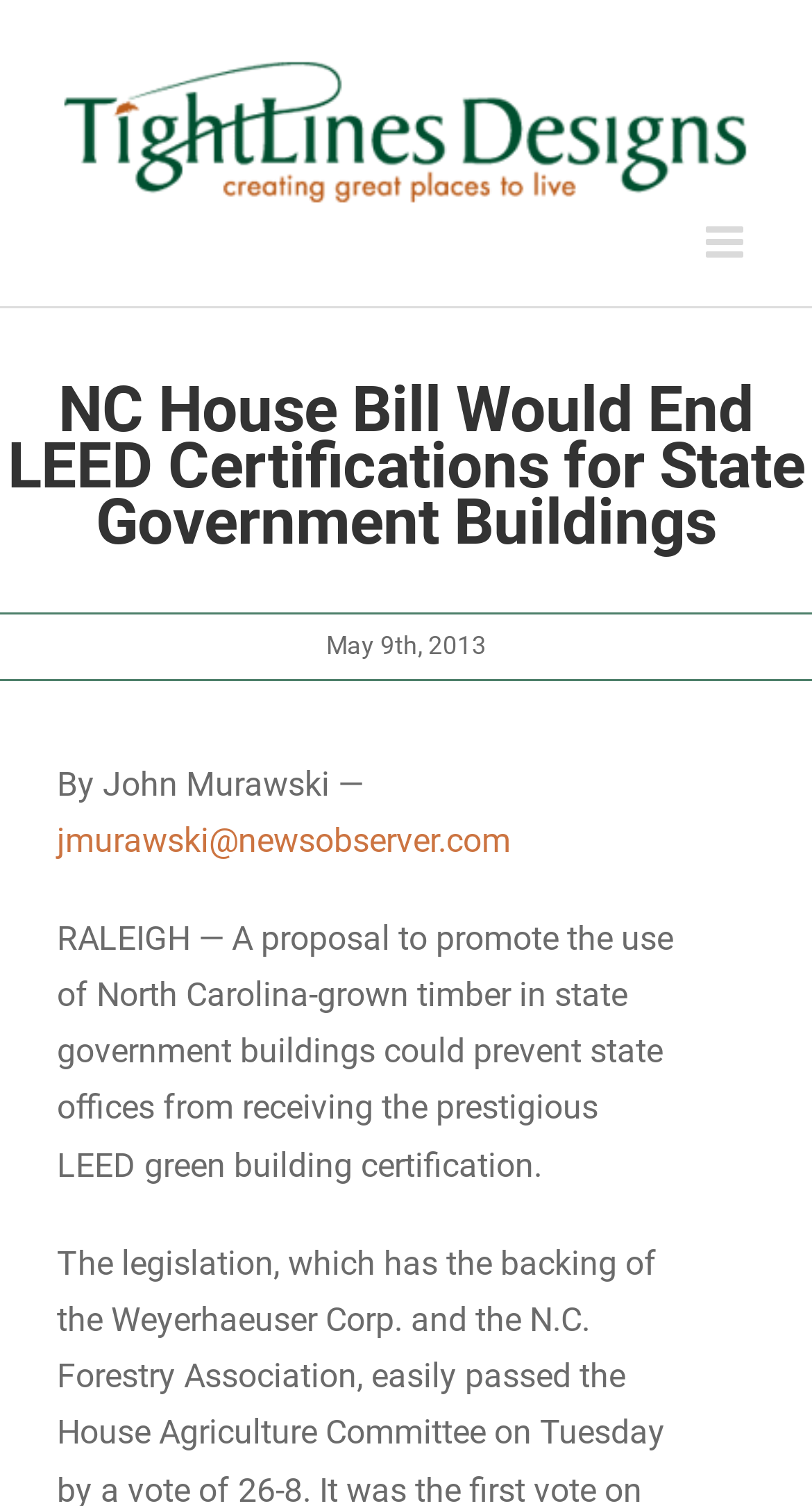Where is the proposal related to?
Refer to the screenshot and answer in one word or phrase.

Raleigh